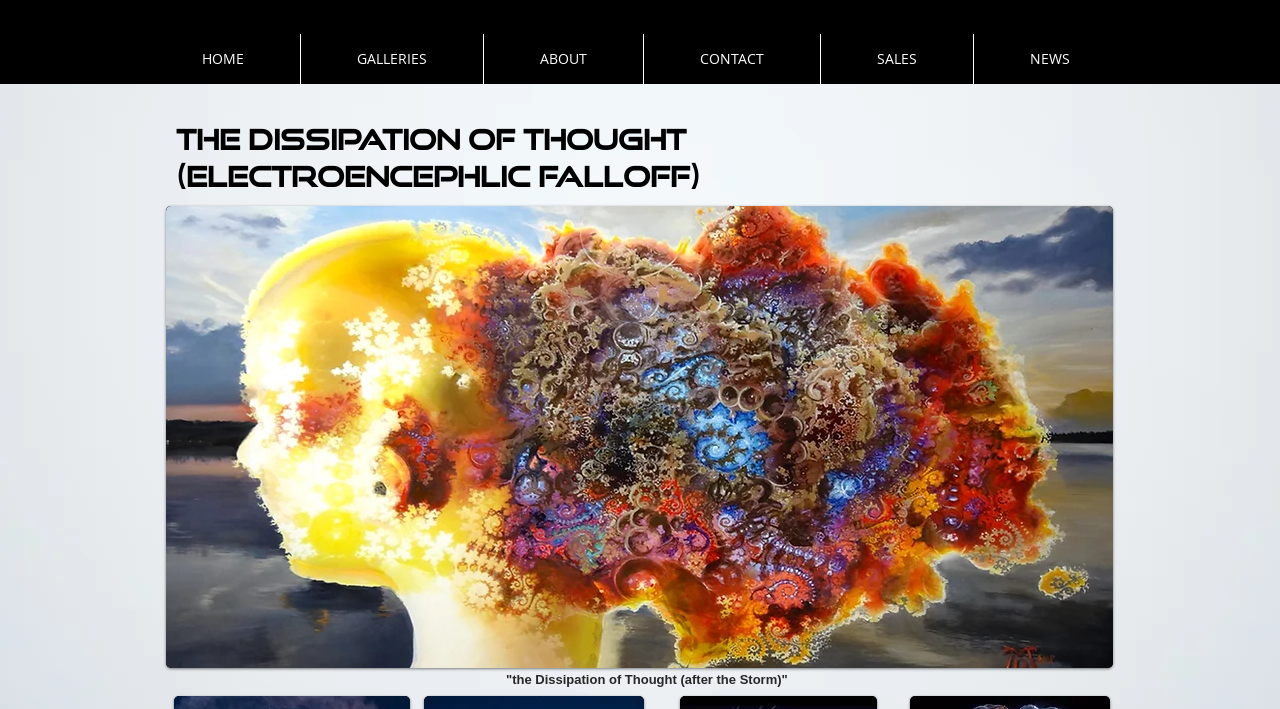Please answer the following query using a single word or phrase: 
What is the theme of the artwork?

Thought